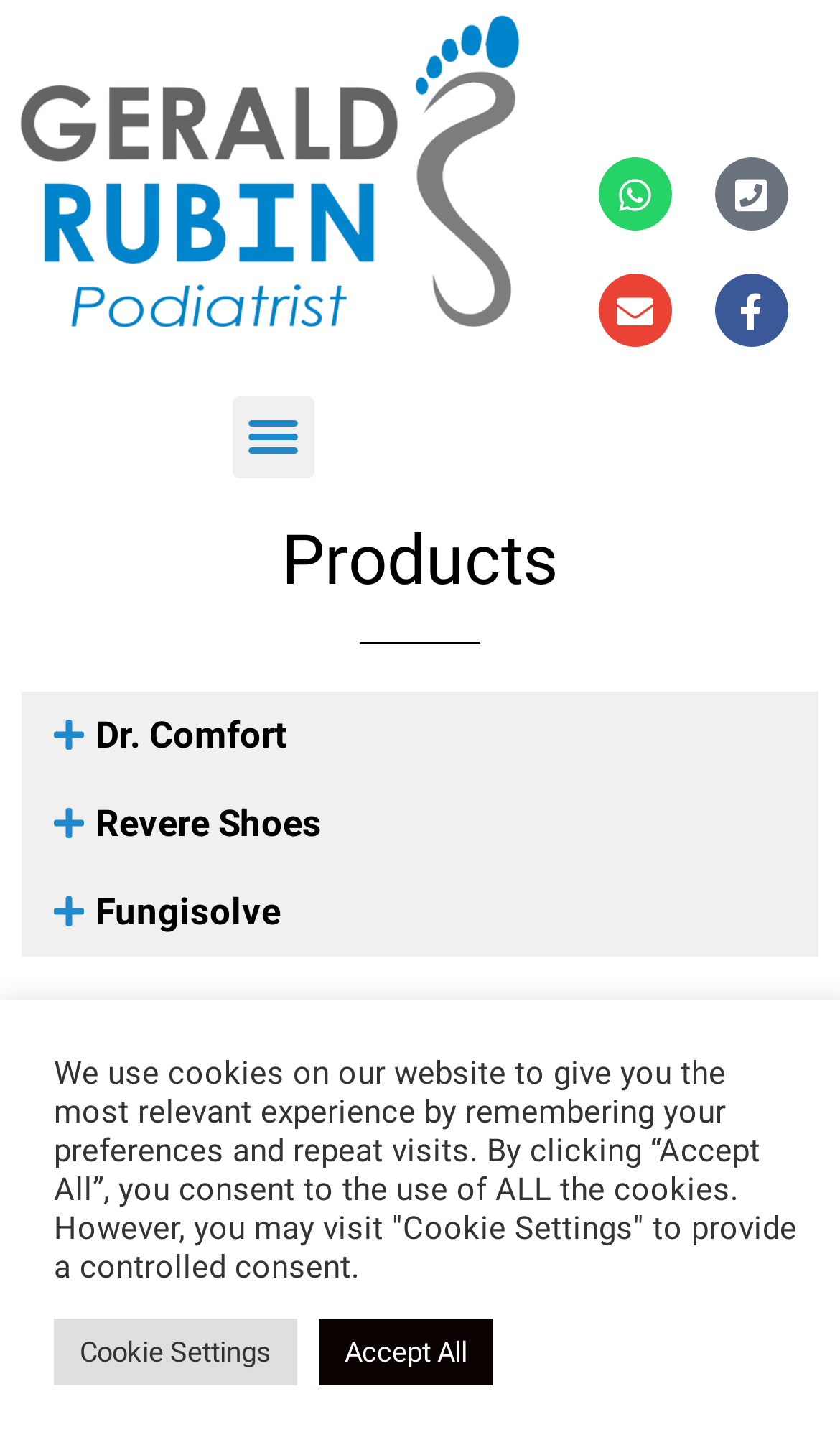For the element described, predict the bounding box coordinates as (top-left x, top-left y, bottom-right x, bottom-right y). All values should be between 0 and 1. Element description: Envelope

[0.712, 0.189, 0.799, 0.239]